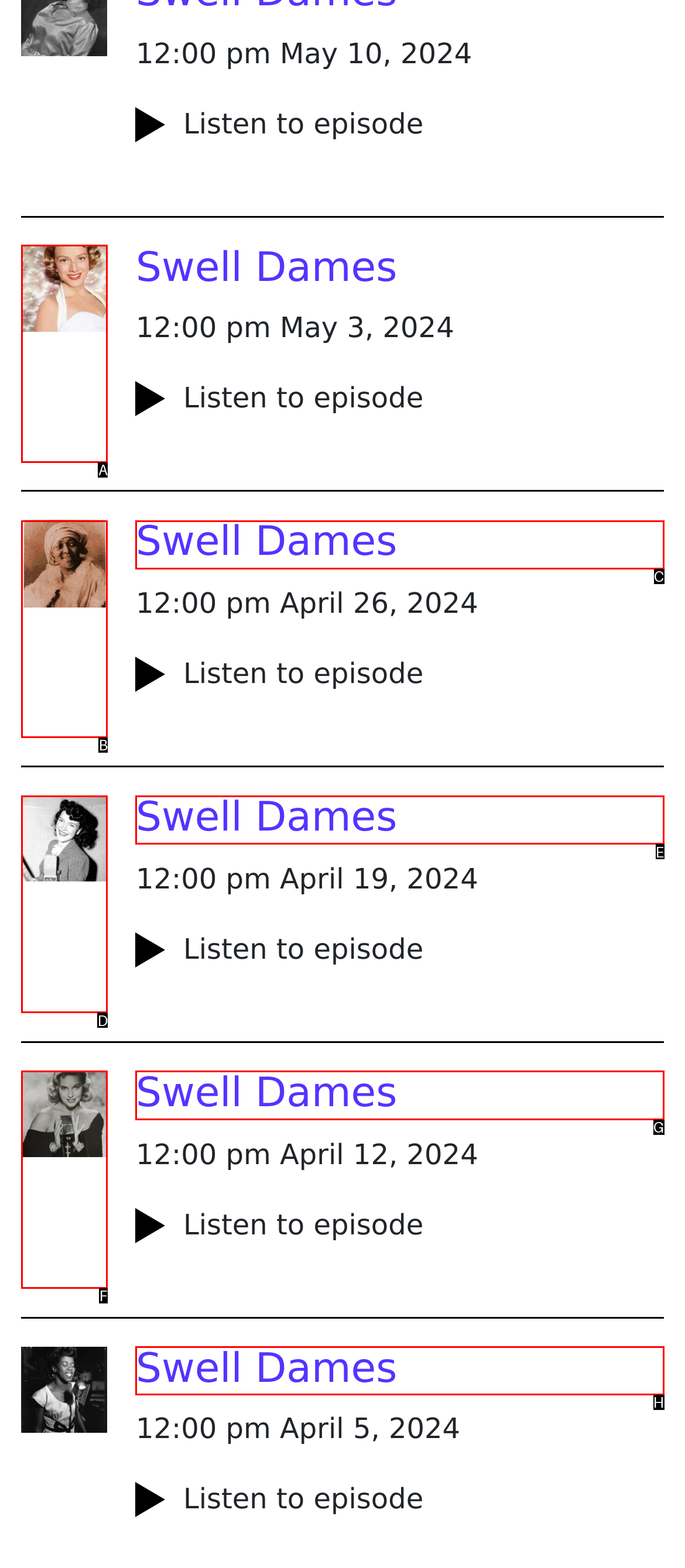Determine which UI element matches this description: parent_node: Swell Dames
Reply with the appropriate option's letter.

B